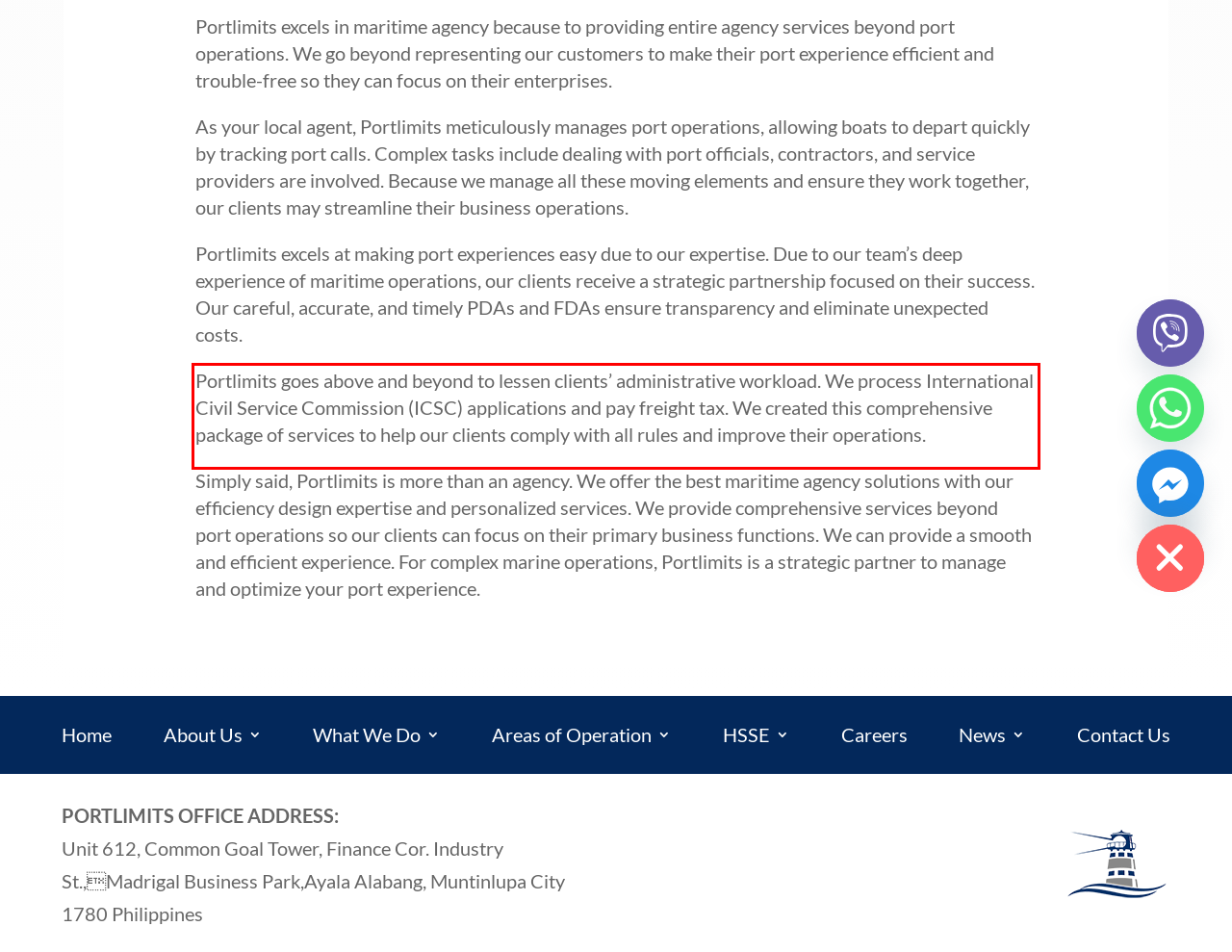Examine the webpage screenshot, find the red bounding box, and extract the text content within this marked area.

Portlimits goes above and beyond to lessen clients’ administrative workload. We process International Civil Service Commission (ICSC) applications and pay freight tax. We created this comprehensive package of services to help our clients comply with all rules and improve their operations.